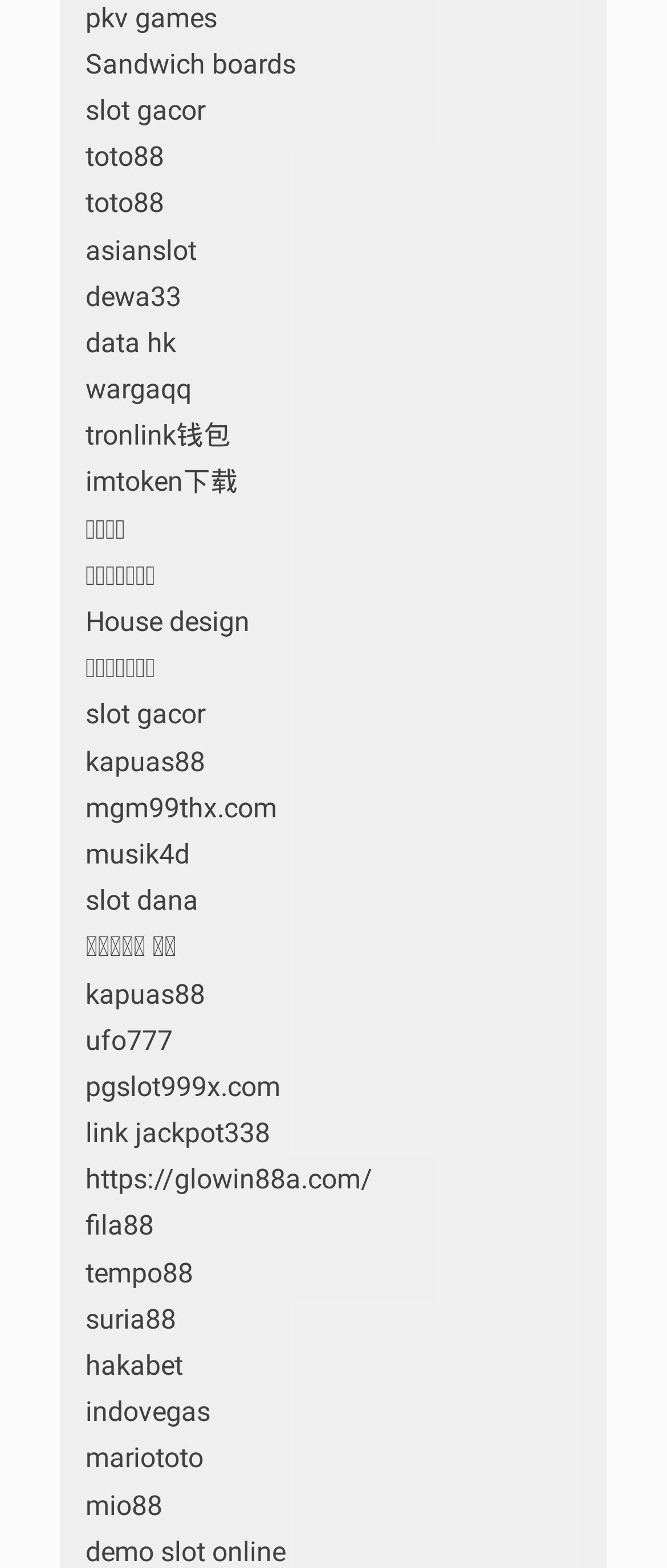Please identify the bounding box coordinates of the clickable region that I should interact with to perform the following instruction: "View David Morris's profile". The coordinates should be expressed as four float numbers between 0 and 1, i.e., [left, top, right, bottom].

None